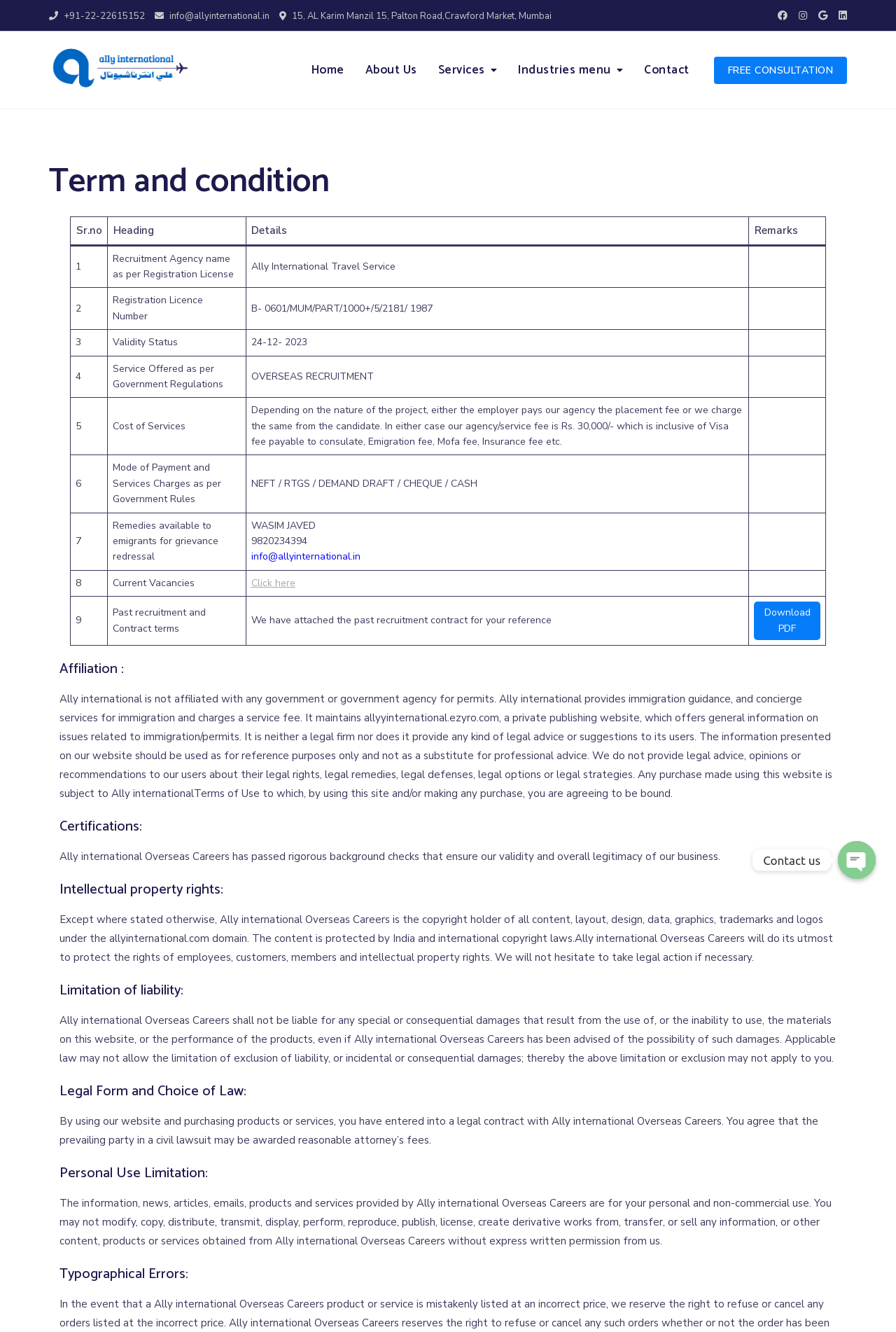What is the purpose of Ally International's website?
Please respond to the question with as much detail as possible.

The purpose of Ally International's website can be found in the 'Affiliation :' section, which states that the website offers general information on issues related to immigration/permits and is not a substitute for professional advice.